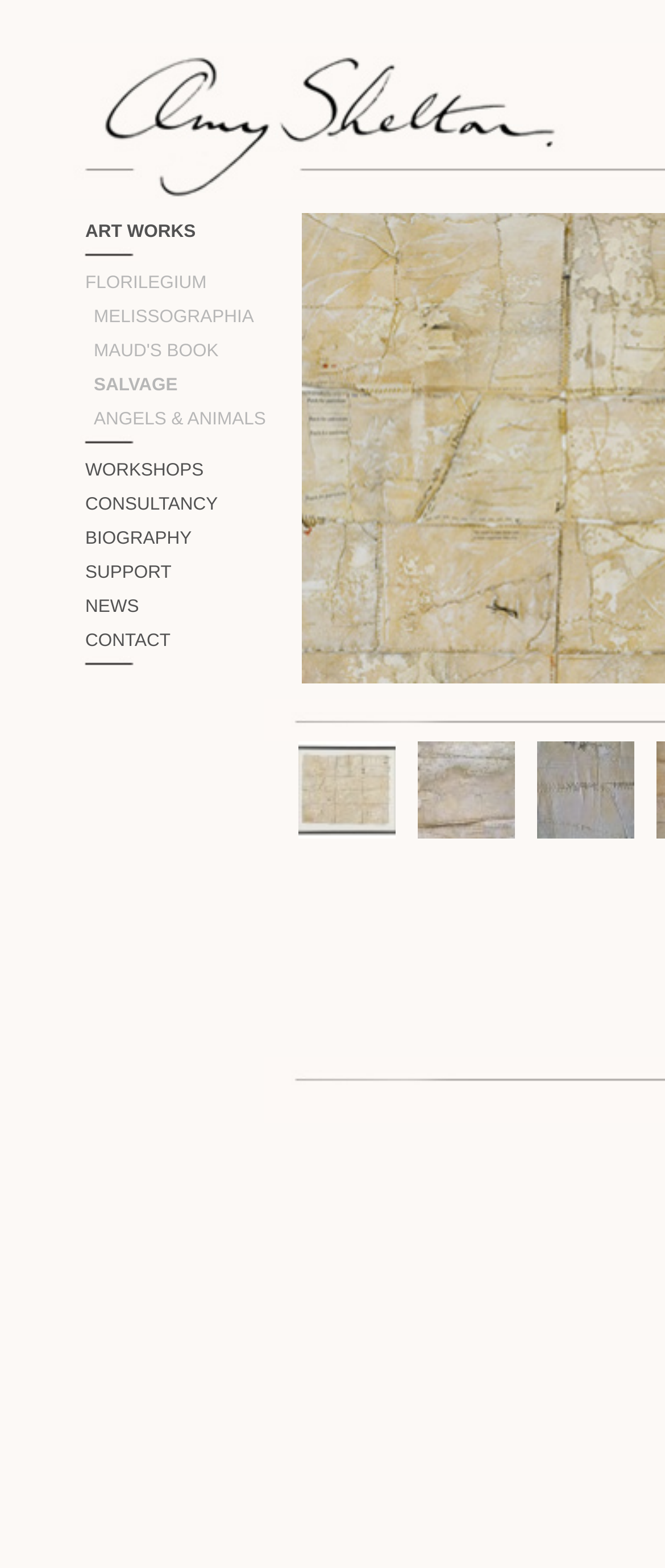Based on the image, provide a detailed response to the question:
What is the main category of artworks?

Based on the webpage structure and the links provided, it appears that the main category of artworks is 'Art Works', which is also the title of the webpage. This is inferred from the presence of links such as 'ART WORKS', 'FLORILEGIUM', 'MELISSOGRAPHIA', etc., which suggest that the webpage is showcasing different categories of artworks.